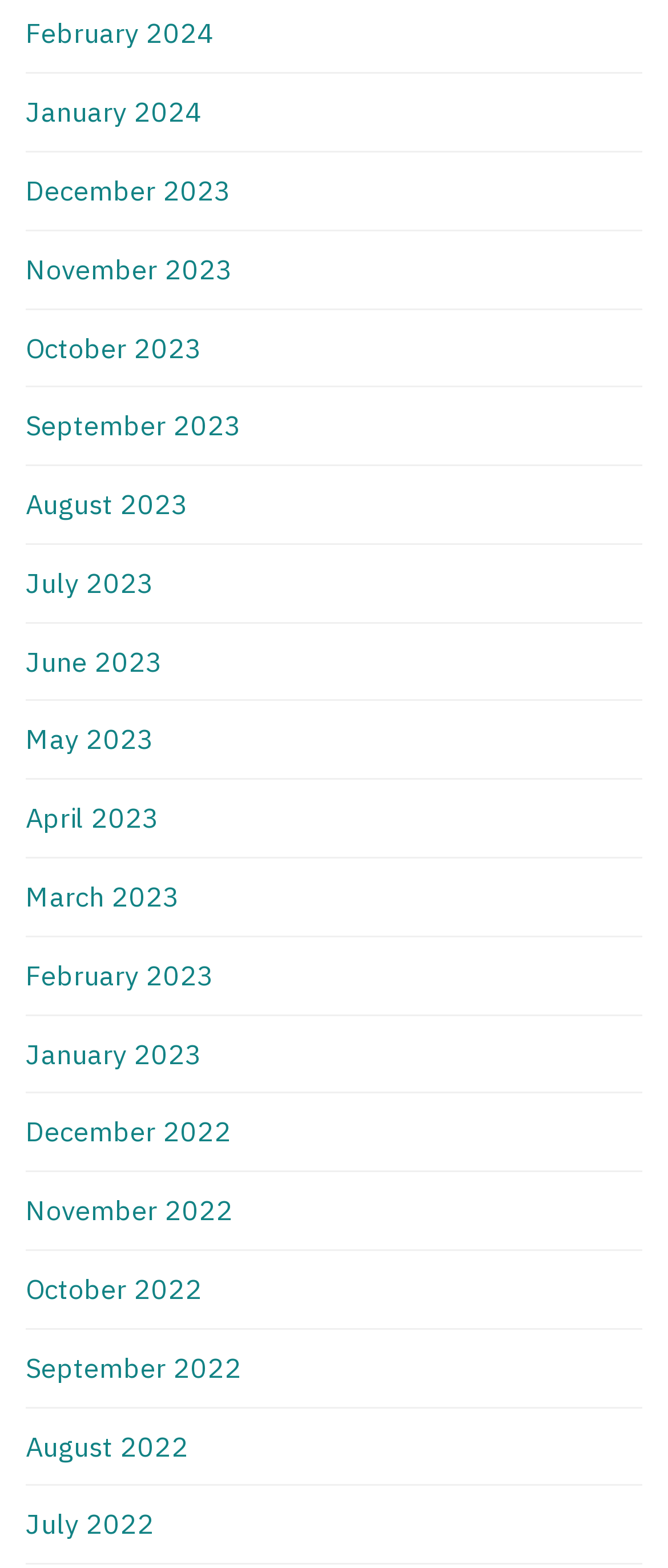What is the earliest month listed?
Please elaborate on the answer to the question with detailed information.

By examining the list of links, I found that the earliest month listed is December 2022, which is located at the bottom of the list with a bounding box coordinate of [0.038, 0.711, 0.346, 0.733].